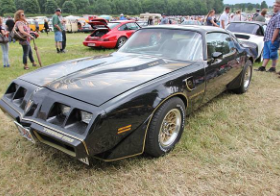Please respond to the question with a concise word or phrase:
What type of event is the Pontiac car likely attending?

Car show or gathering